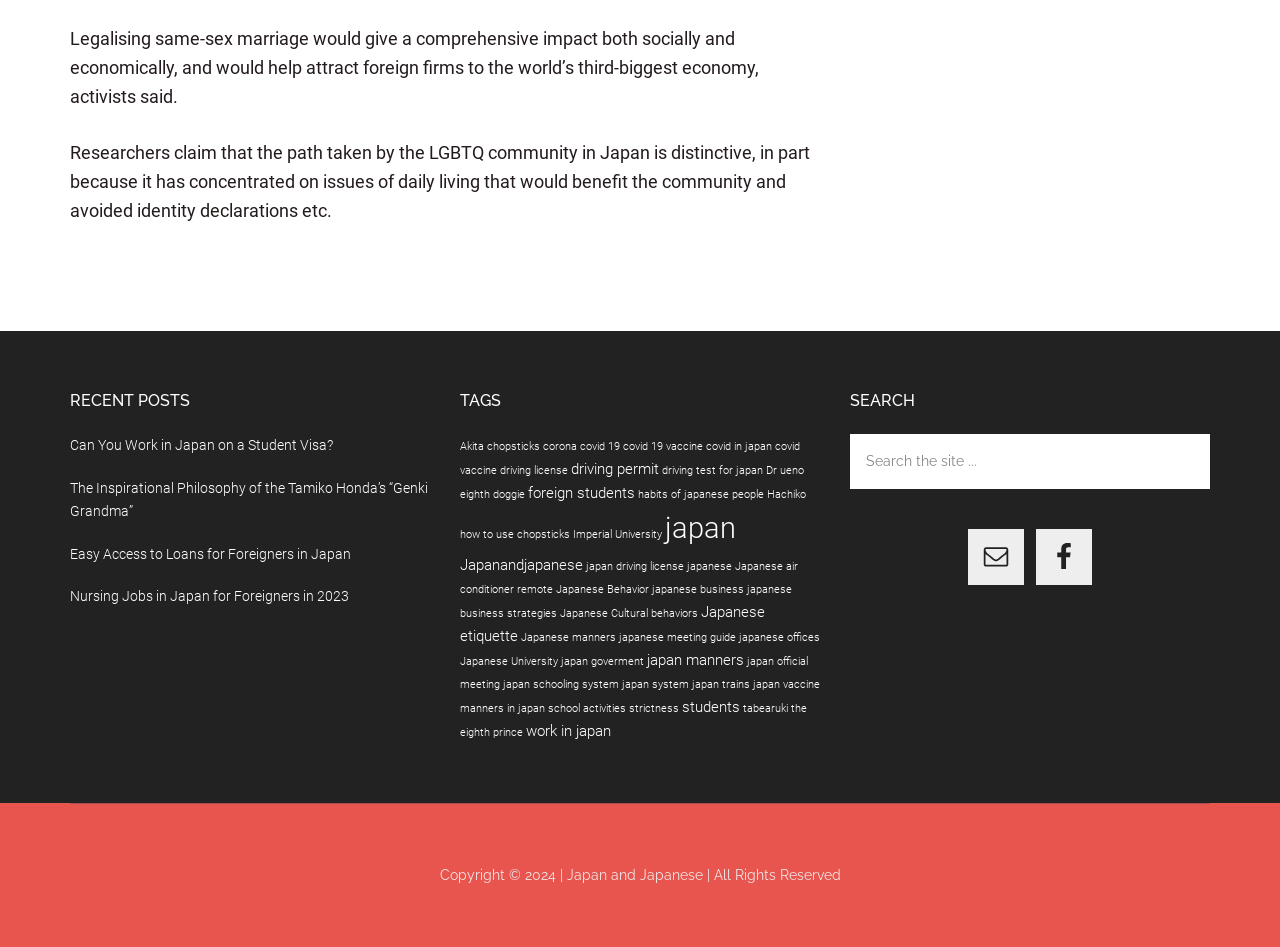Identify the bounding box coordinates of the area that should be clicked in order to complete the given instruction: "Click on the 'Facebook' link". The bounding box coordinates should be four float numbers between 0 and 1, i.e., [left, top, right, bottom].

[0.809, 0.559, 0.853, 0.618]